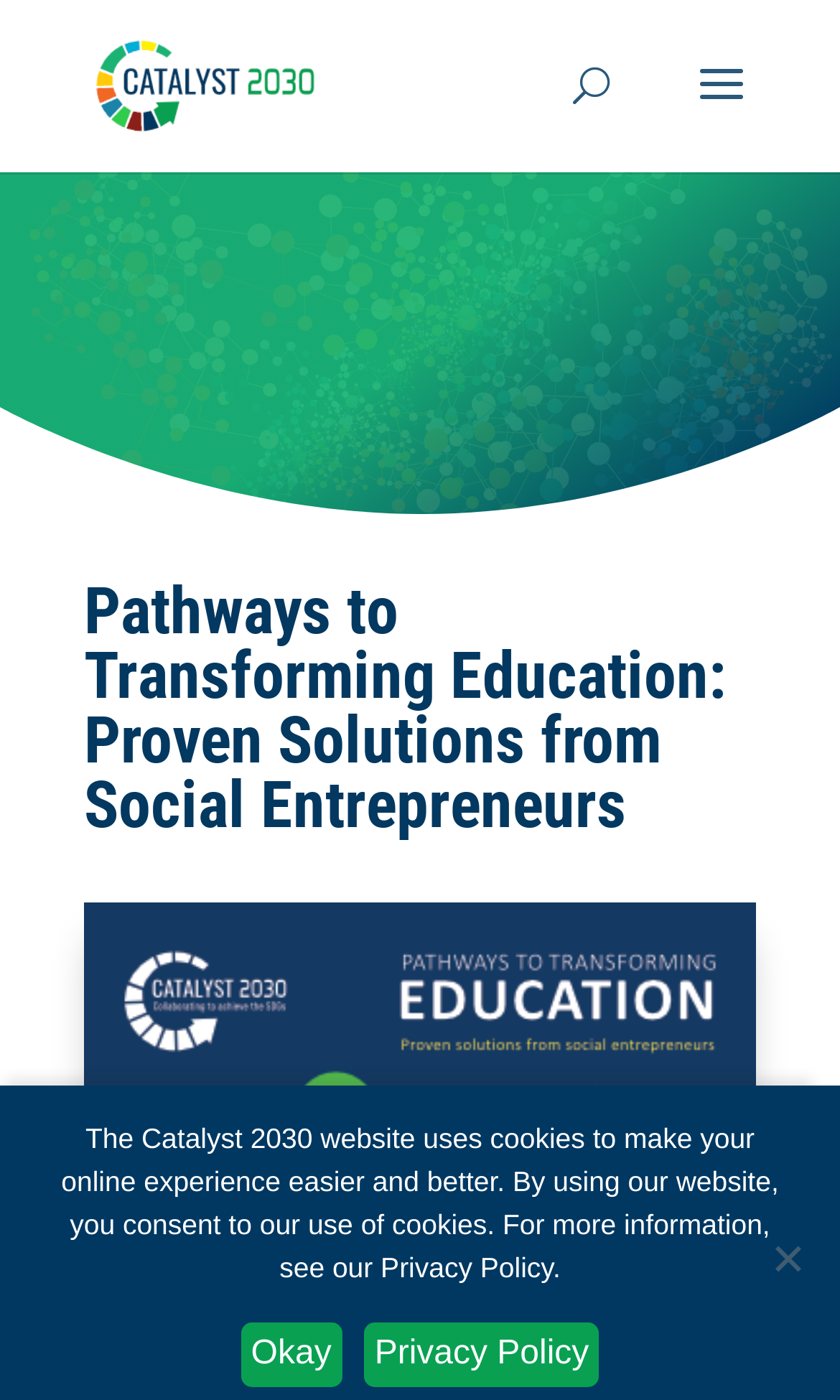Please provide a comprehensive answer to the question below using the information from the image: What is the position of the search bar?

I found the answer by looking at the bounding box coordinates of the search bar element, which are [0.5, 0.0, 0.9, 0.002], indicating that it is located at the top of the webpage and centered horizontally.